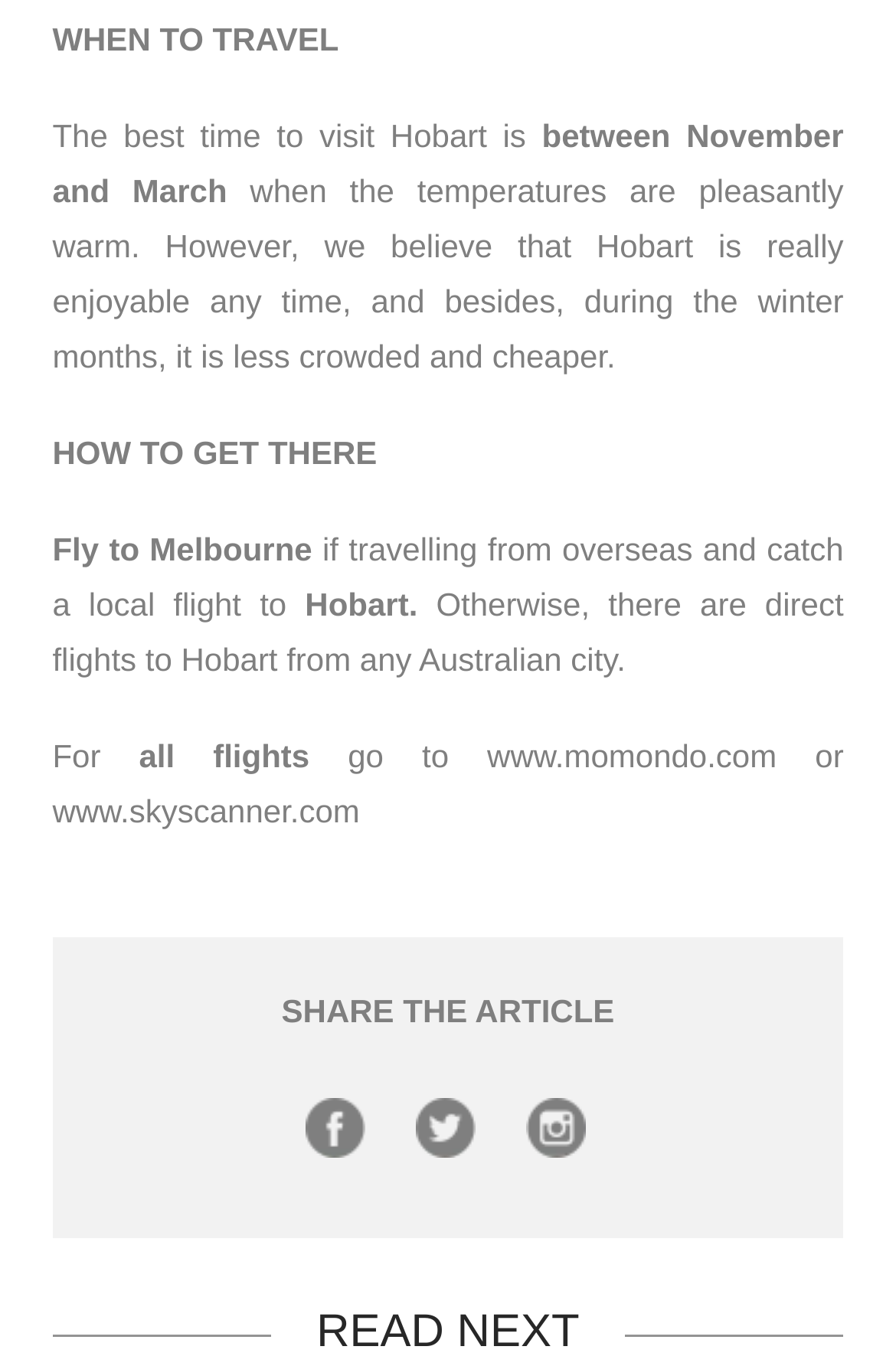What is the best time to visit Hobart?
Using the image as a reference, deliver a detailed and thorough answer to the question.

According to the webpage, the best time to visit Hobart is between November and March, as stated in the 'WHEN TO TRAVEL' section.